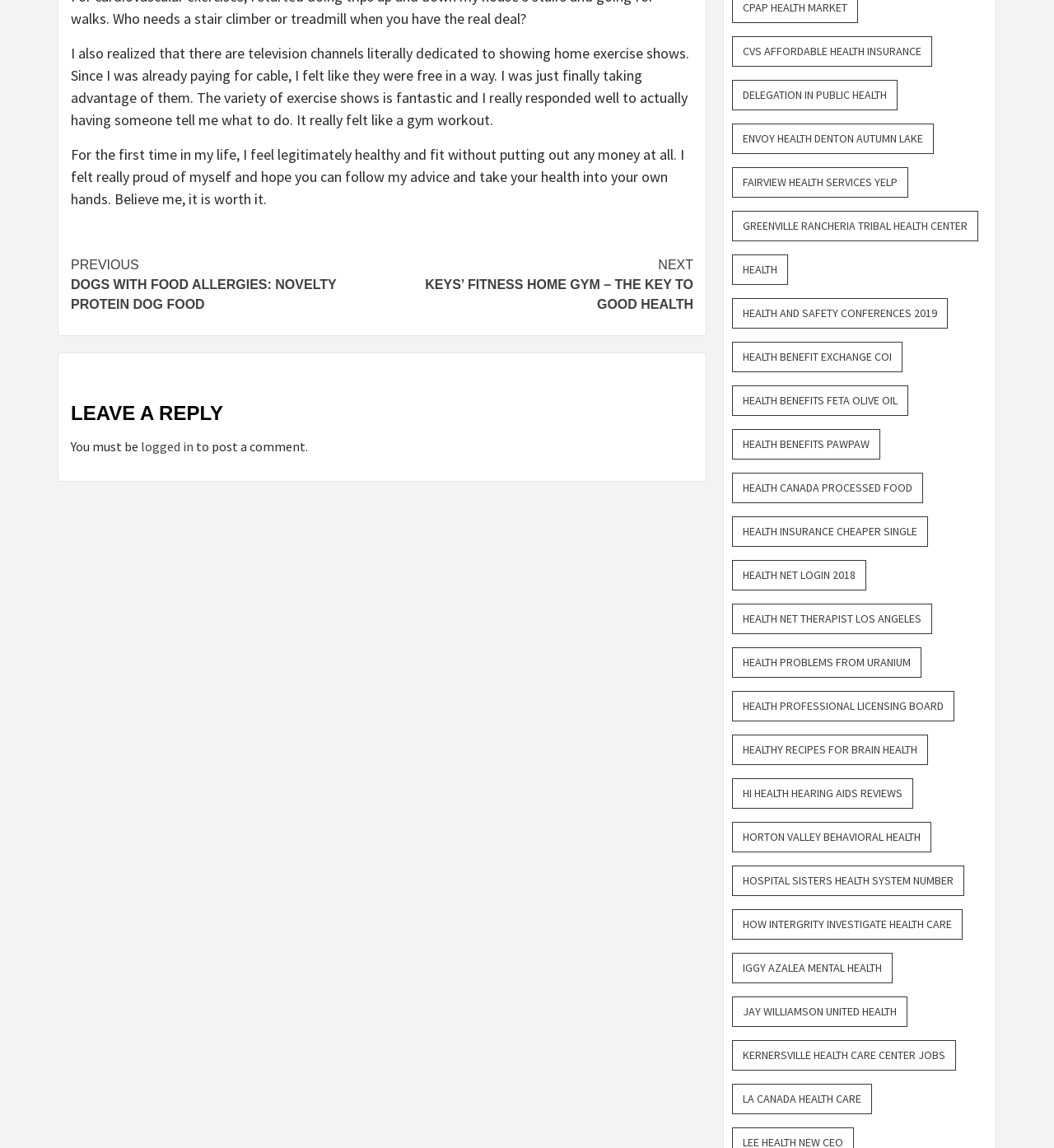Kindly determine the bounding box coordinates of the area that needs to be clicked to fulfill this instruction: "Click on 'logged in'".

[0.134, 0.382, 0.184, 0.396]